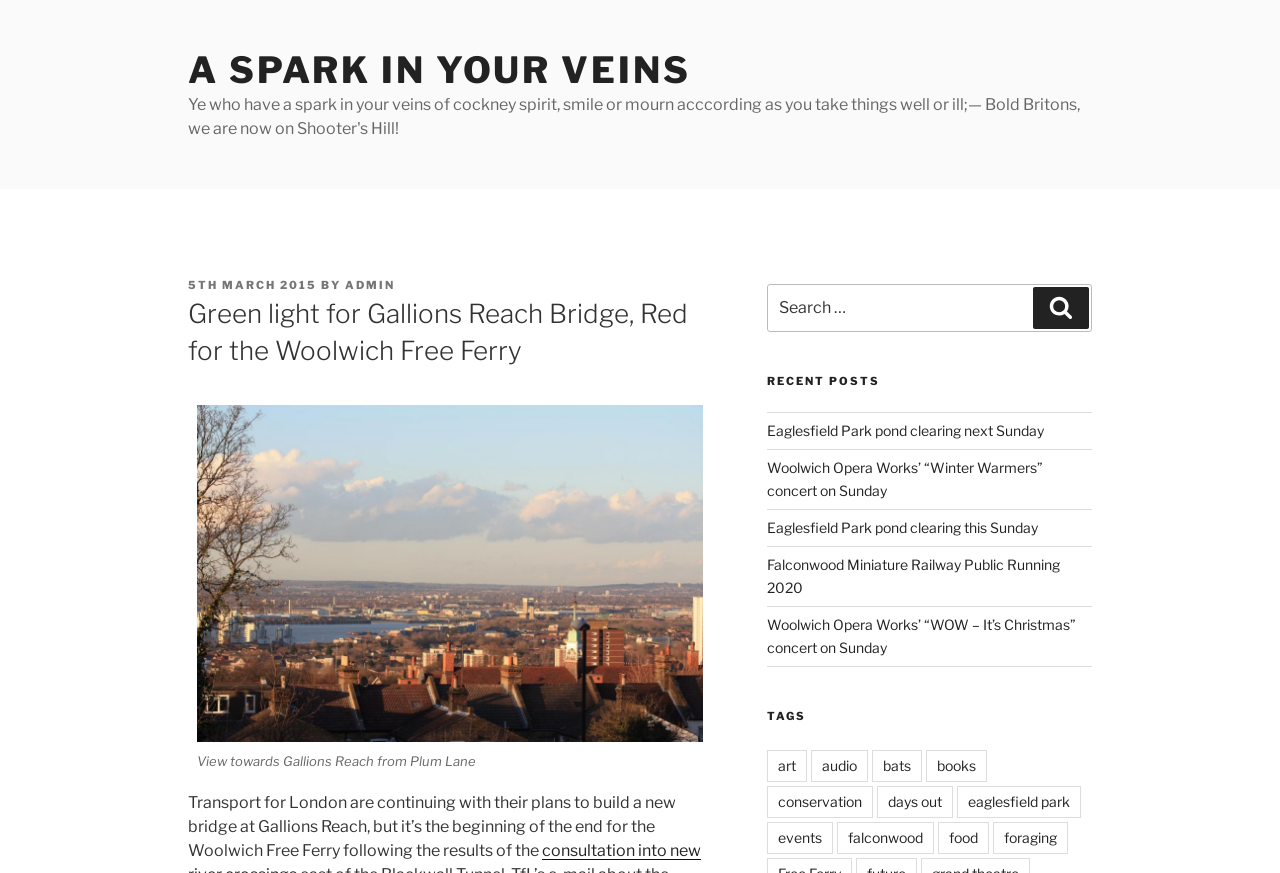What is the purpose of the search box?
Answer the question with just one word or phrase using the image.

To search the website